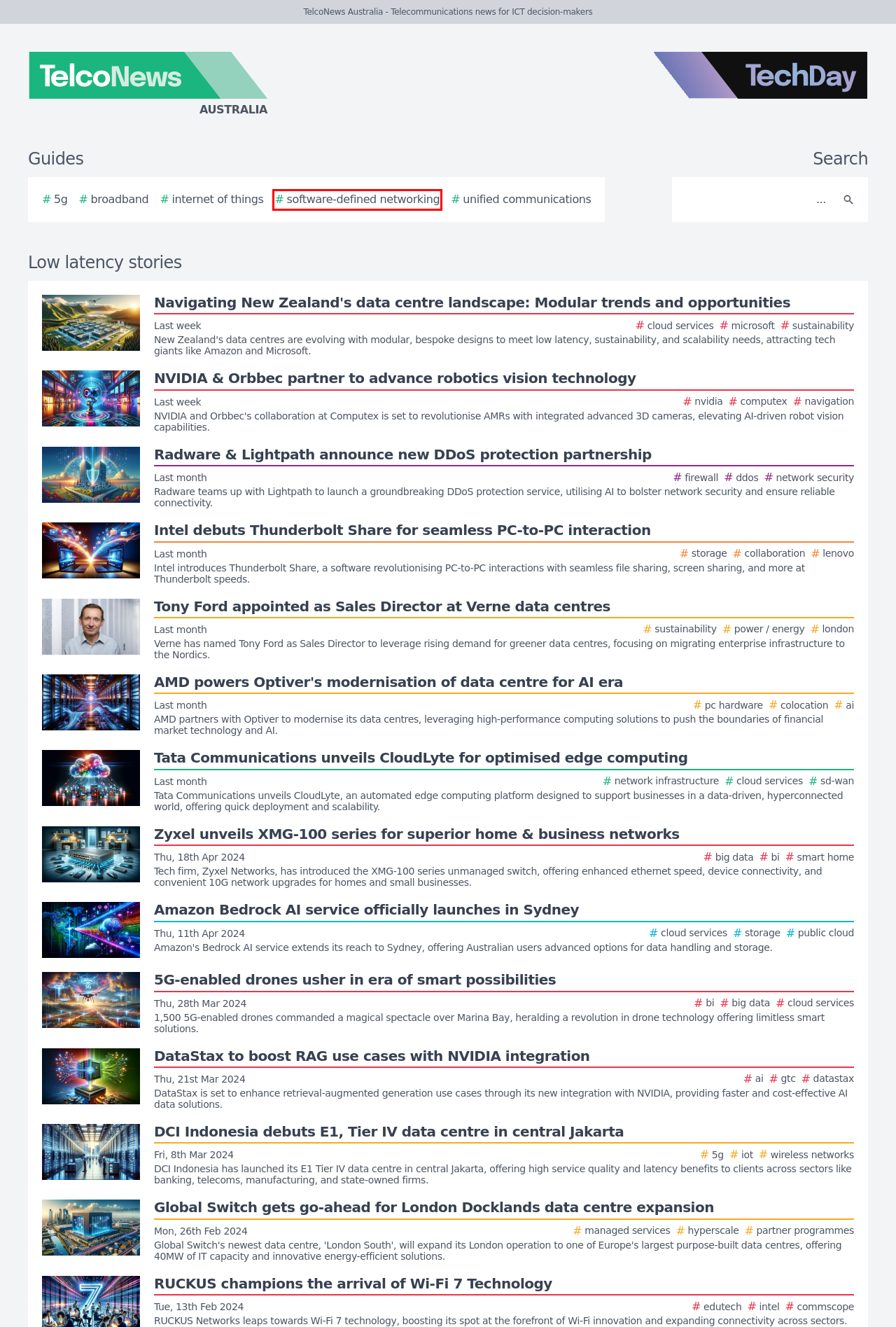You are given a screenshot of a webpage with a red rectangle bounding box. Choose the best webpage description that matches the new webpage after clicking the element in the bounding box. Here are the candidates:
A. The 2024 Ultimate Guide to Internet of Things
B. The 2024 Ultimate Guide to Unified Communications
C. TechDay Australia - Australia's technology news network
D. Tony Ford appointed as Sales Director at Verne data centres
E. DCI Indonesia debuts E1, Tier IV data centre in central Jakarta
F. The 2024 Ultimate Guide to 5G
G. Zyxel unveils XMG-100 series for superior home & business networks
H. The 2024 Ultimate Guide to Software-defined Networking

H